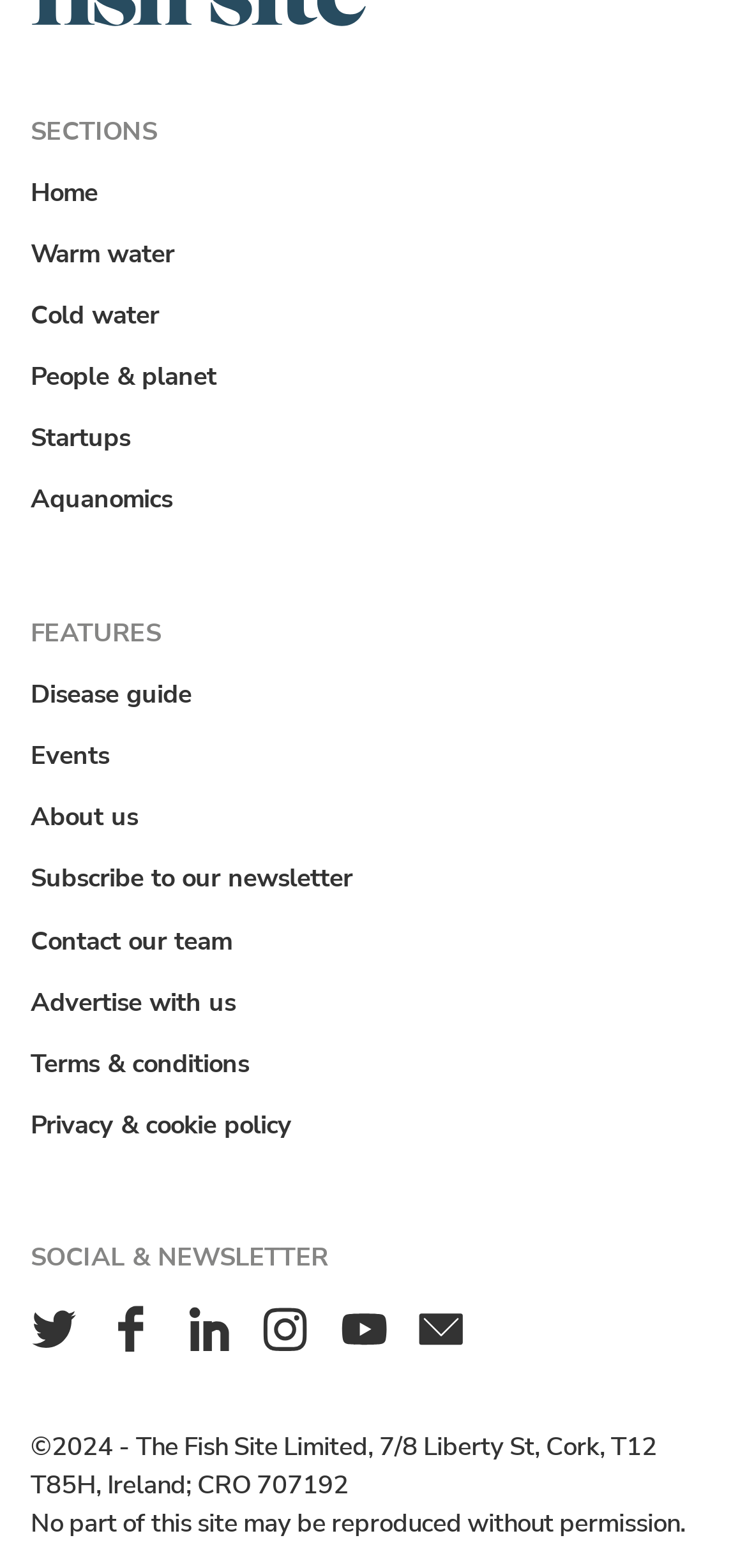Please give the bounding box coordinates of the area that should be clicked to fulfill the following instruction: "View Disease guide". The coordinates should be in the format of four float numbers from 0 to 1, i.e., [left, top, right, bottom].

[0.031, 0.431, 0.267, 0.456]